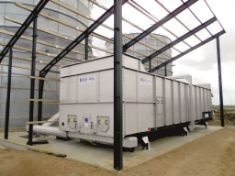Detail the scene depicted in the image with as much precision as possible.

The image showcases a modern BIG-Mix solid dosing unit, designed for the effective storage and dosing of difficult, long-fibrous substrates such as grass silage, horse manure, and straw. This robust unit features a hydraulically driven stainless steel push strip system, engineered for reliable performance, ensuring minimal wear and low operational costs. The structure is positioned beneath a sturdy metal framework, typically used to provide protection and support in various agricultural settings. This system is particularly noted for its large storage volume and the efficiency of its vertical mixing screw technology, allowing for optimal processing of complex substrates while maintaining low energy consumption. The spacious layout and advanced design underscore its suitability for biogas plants, where such dosing units play a crucial role in substrate management.